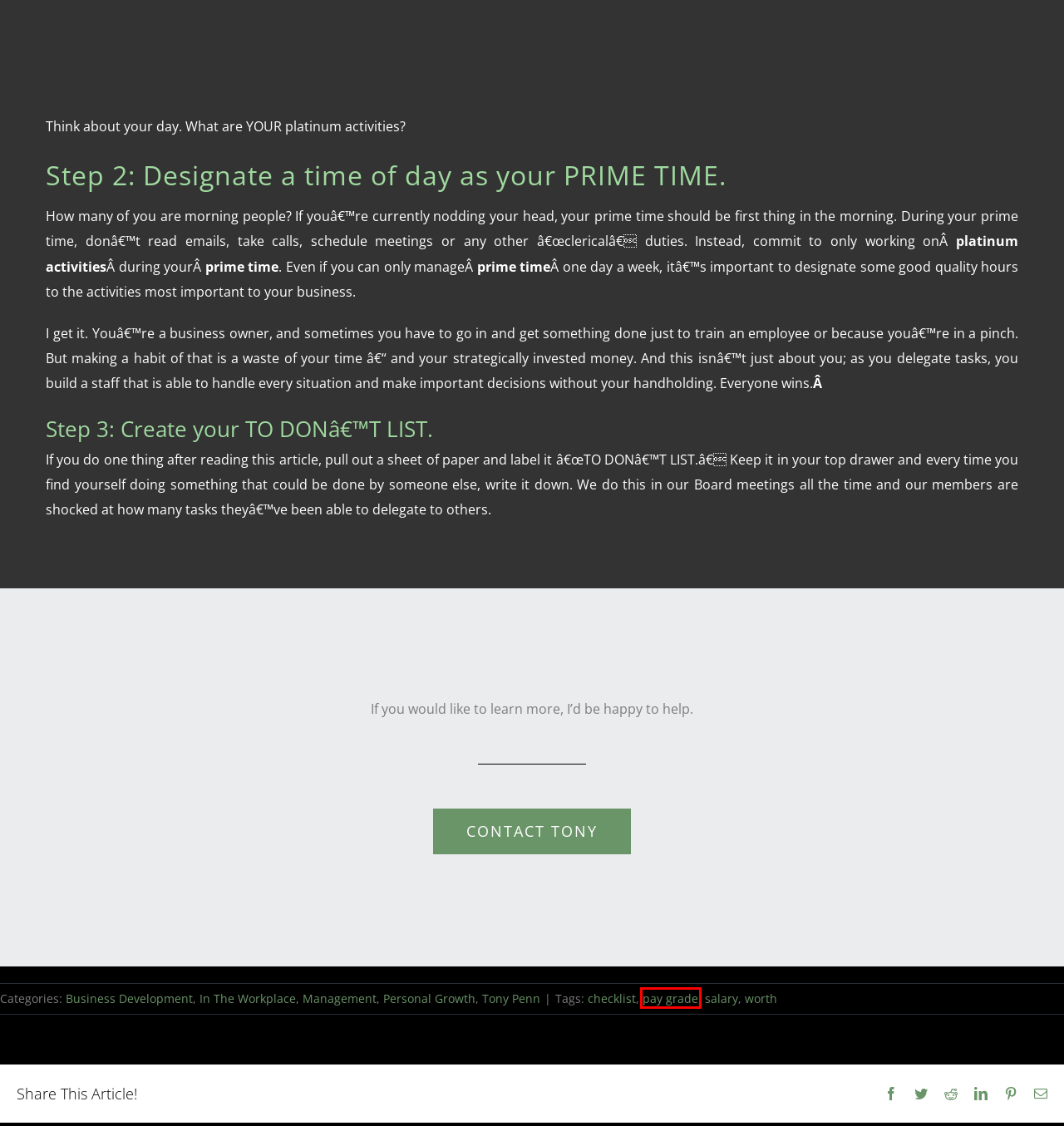You are given a screenshot of a webpage with a red rectangle bounding box. Choose the best webpage description that matches the new webpage after clicking the element in the bounding box. Here are the candidates:
A. checklist Archives - RDL Sales Management
B. In The Workplace Archives - RDL Sales Management
C. salary Archives - RDL Sales Management
D. Business Development Archives - RDL Sales Management
E. Receive business tips and leadership insights from the RDL Leaders.
F. pay grade Archives - RDL Sales Management
G. worth Archives - RDL Sales Management
H. Results Driven Leadership | Management Training and Coaching

F